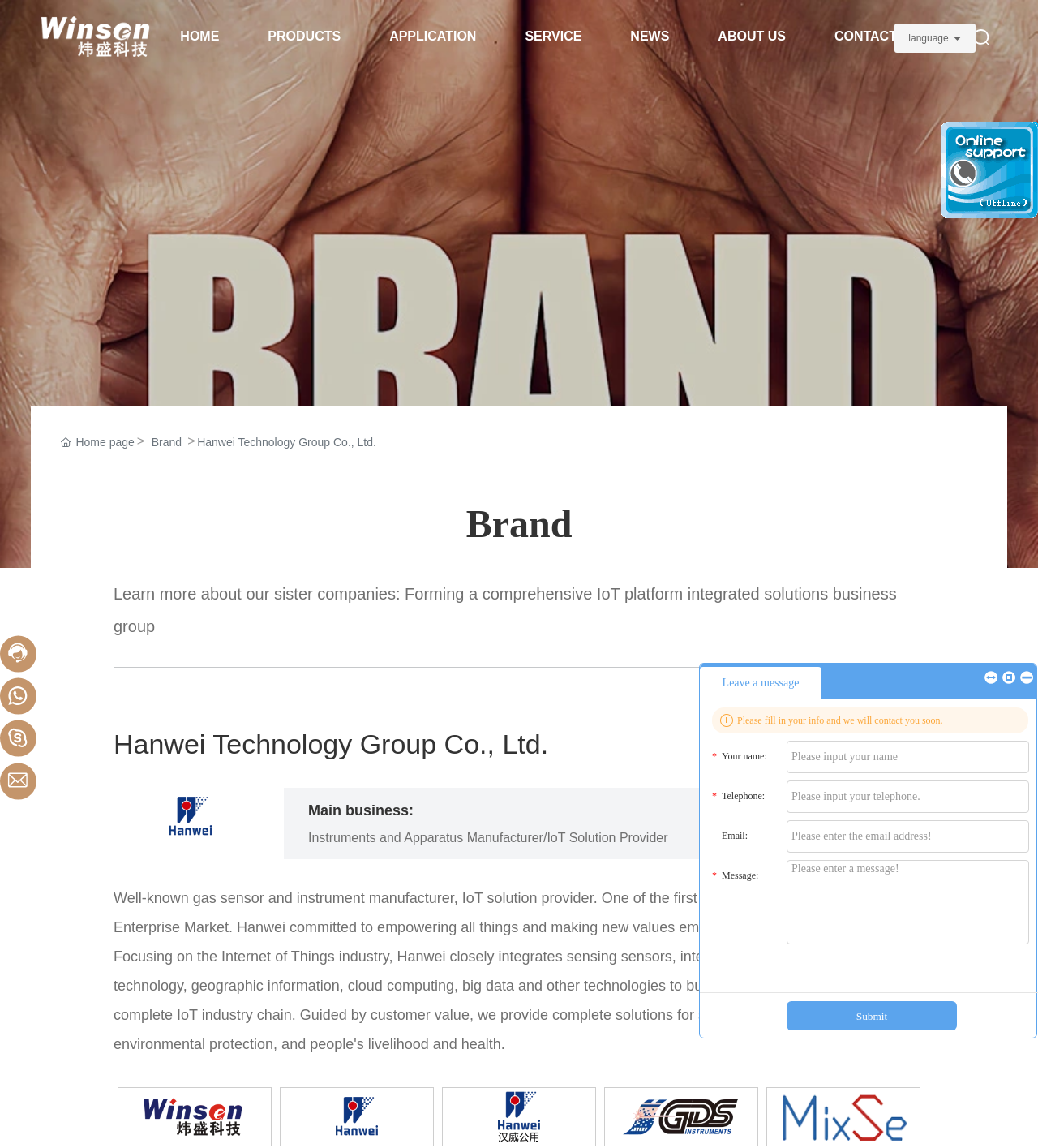Please respond to the question with a concise word or phrase:
How many navigation links are there?

8